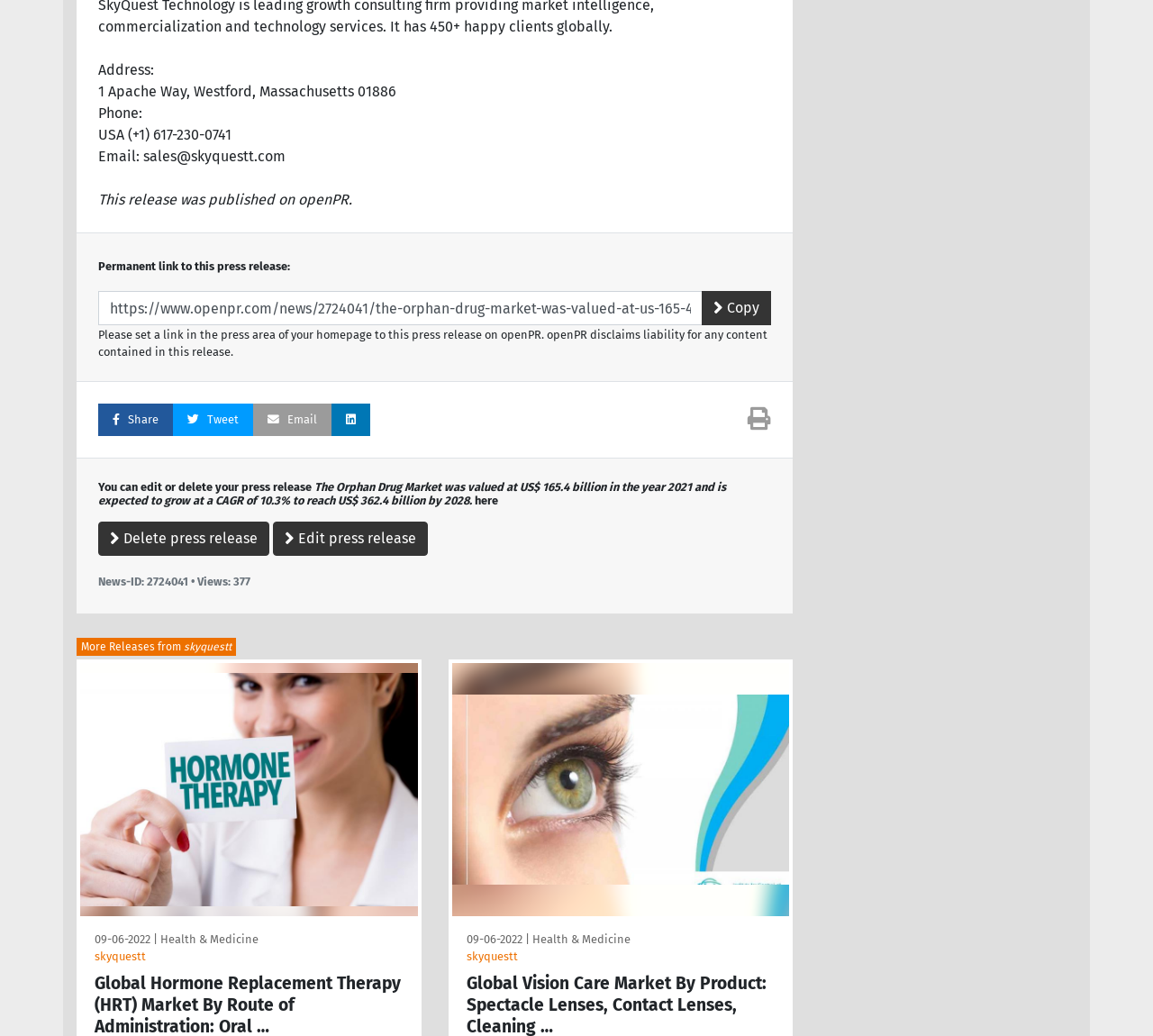Determine the bounding box coordinates of the region that needs to be clicked to achieve the task: "Edit the press release".

[0.237, 0.504, 0.371, 0.537]